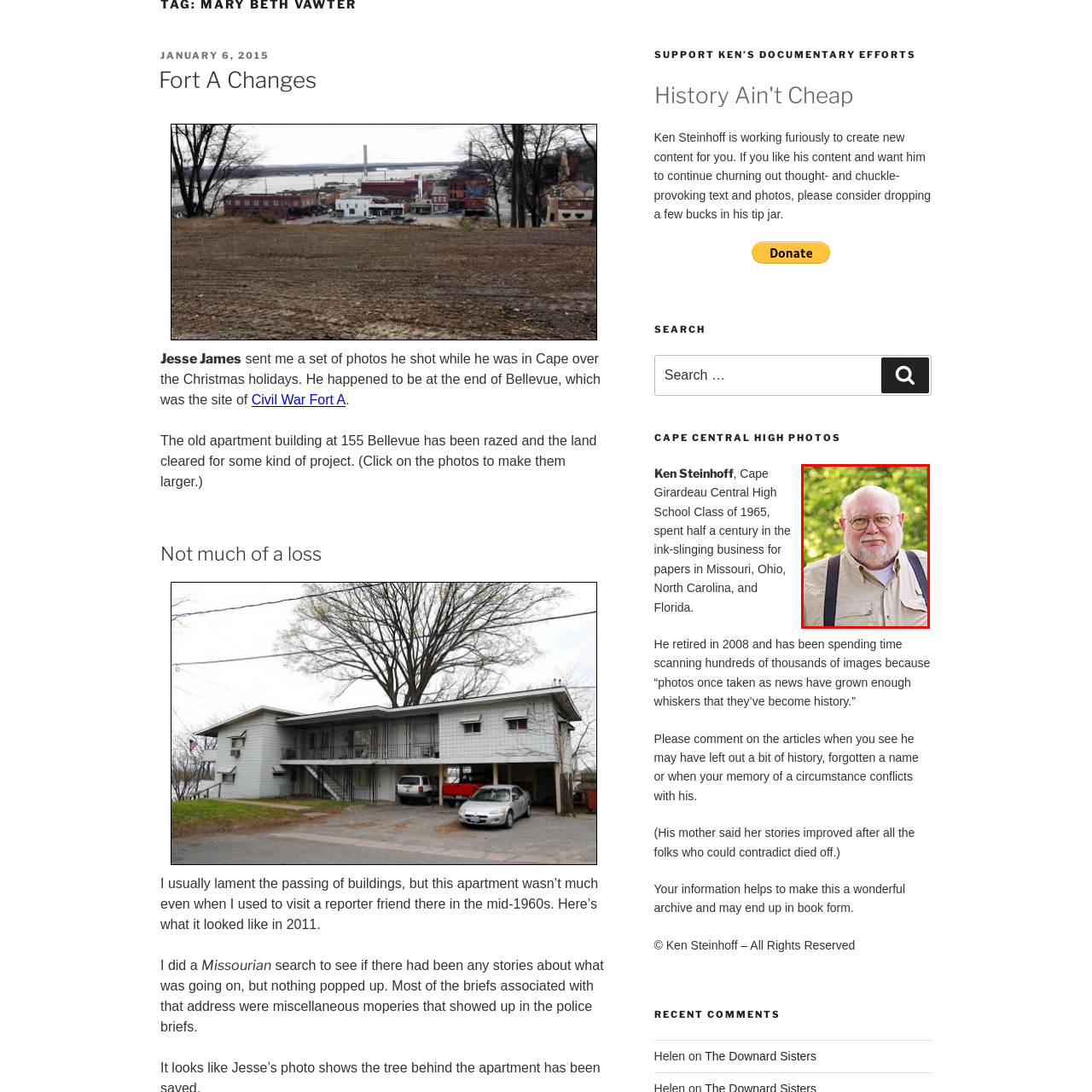Study the image enclosed in red and provide a single-word or short-phrase answer: What is the background of the image?

lush greenery